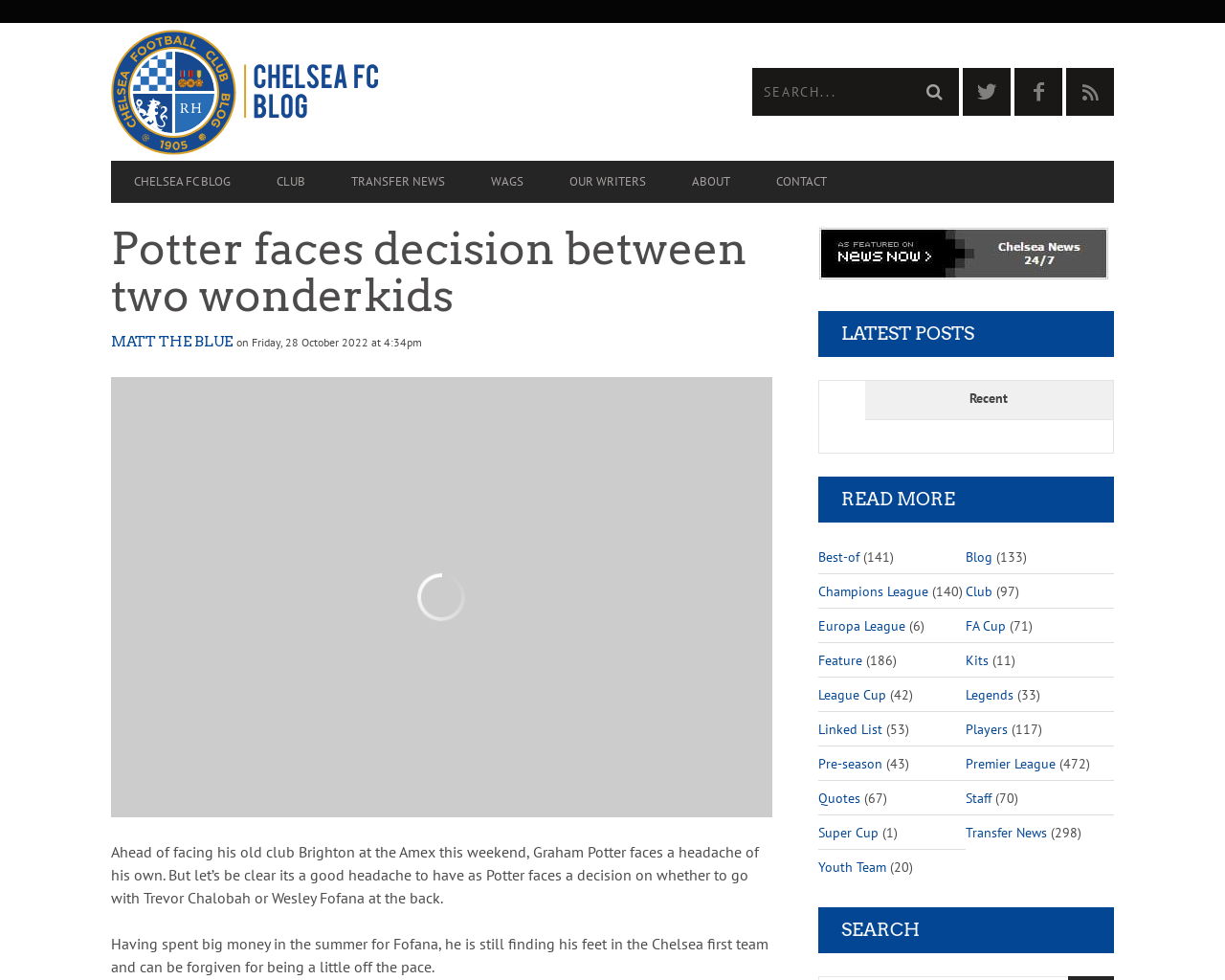Pinpoint the bounding box coordinates of the clickable area needed to execute the instruction: "View the Champions League page". The coordinates should be specified as four float numbers between 0 and 1, i.e., [left, top, right, bottom].

[0.668, 0.586, 0.758, 0.621]